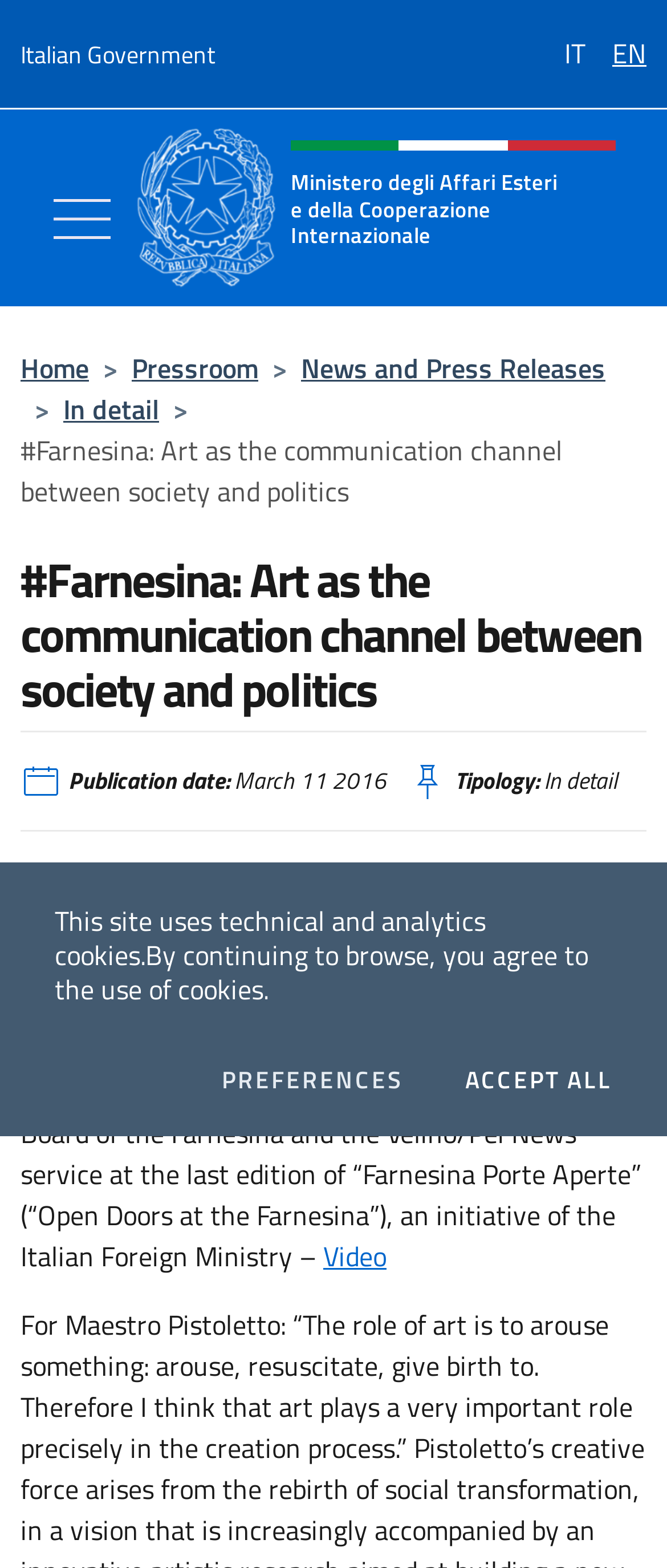Locate the bounding box coordinates of the clickable region necessary to complete the following instruction: "Go to the Pressroom". Provide the coordinates in the format of four float numbers between 0 and 1, i.e., [left, top, right, bottom].

[0.197, 0.222, 0.387, 0.248]